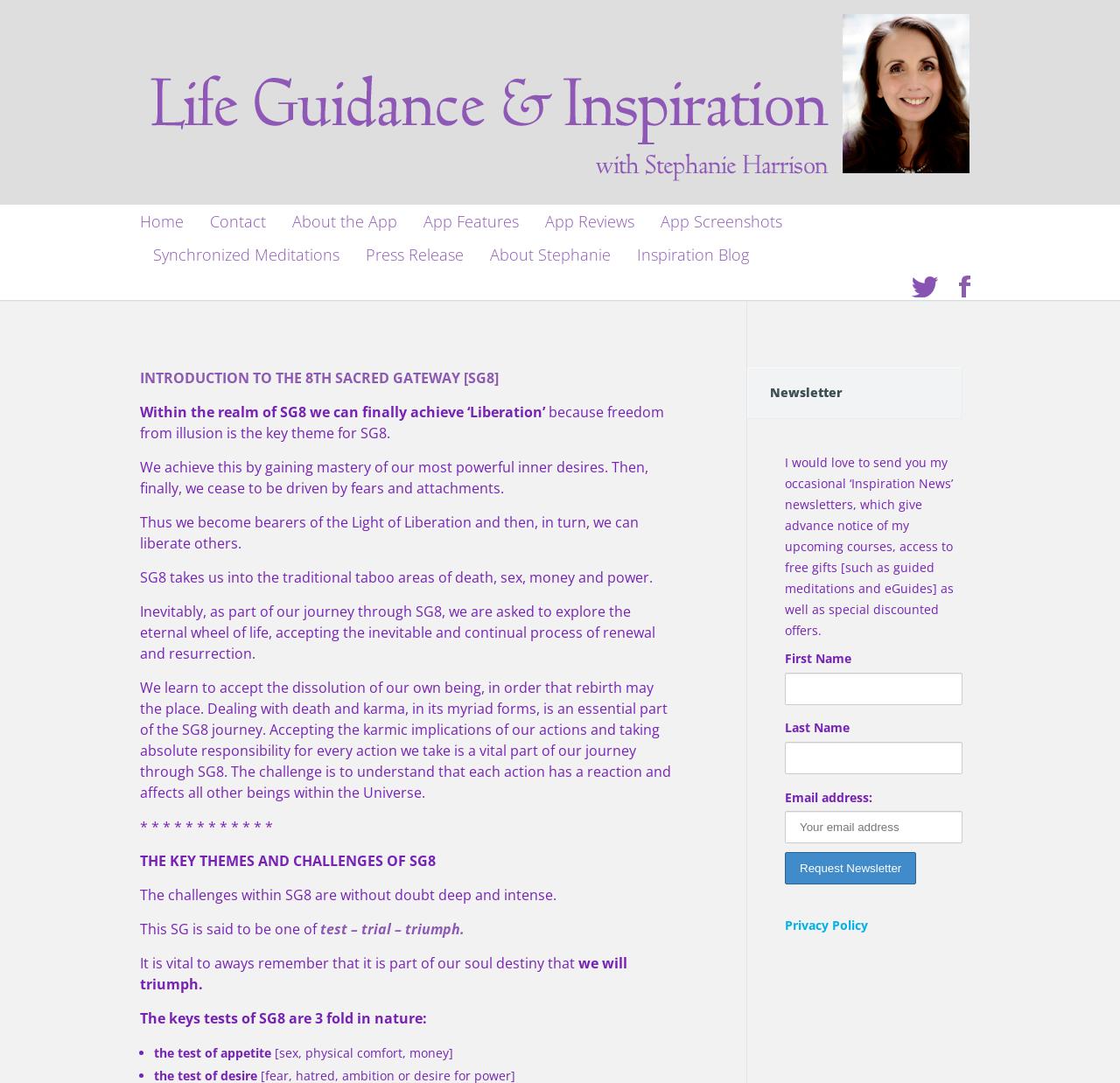Offer a detailed account of what is visible on the webpage.

The webpage is titled "8th Sacred Gateway | Life Guidance and Inspiration" and appears to be a spiritual or self-help website. At the top, there is a logo image with the title "Life Guidance and Inspiration" and a heading that reads "LIFE GUIDANCE AND INSPIRATION". Below this, there is a navigation menu with links to various pages, including "Home", "Contact", "About the App", and others.

The main content of the page is divided into sections. The first section introduces the concept of the 8th Sacred Gateway, which is described as a journey towards liberation and self-mastery. The text explains that this journey involves exploring taboo areas such as death, sex, money, and power, and accepting the karmic implications of one's actions.

The next section is titled "THE KEY THEMES AND CHALLENGES OF SG8" and describes the challenges and tests that one may face on this journey. The text explains that the journey is intense and deep, but ultimately leads to triumph.

On the right side of the page, there is a section titled "Newsletter" where visitors can sign up to receive occasional newsletters with updates on upcoming courses, free gifts, and special offers. The section includes a form with fields for first name, last name, and email address, as well as a button to request the newsletter.

At the bottom of the page, there are links to social media profiles, including Twitter and Facebook, as well as a link to a privacy policy page.